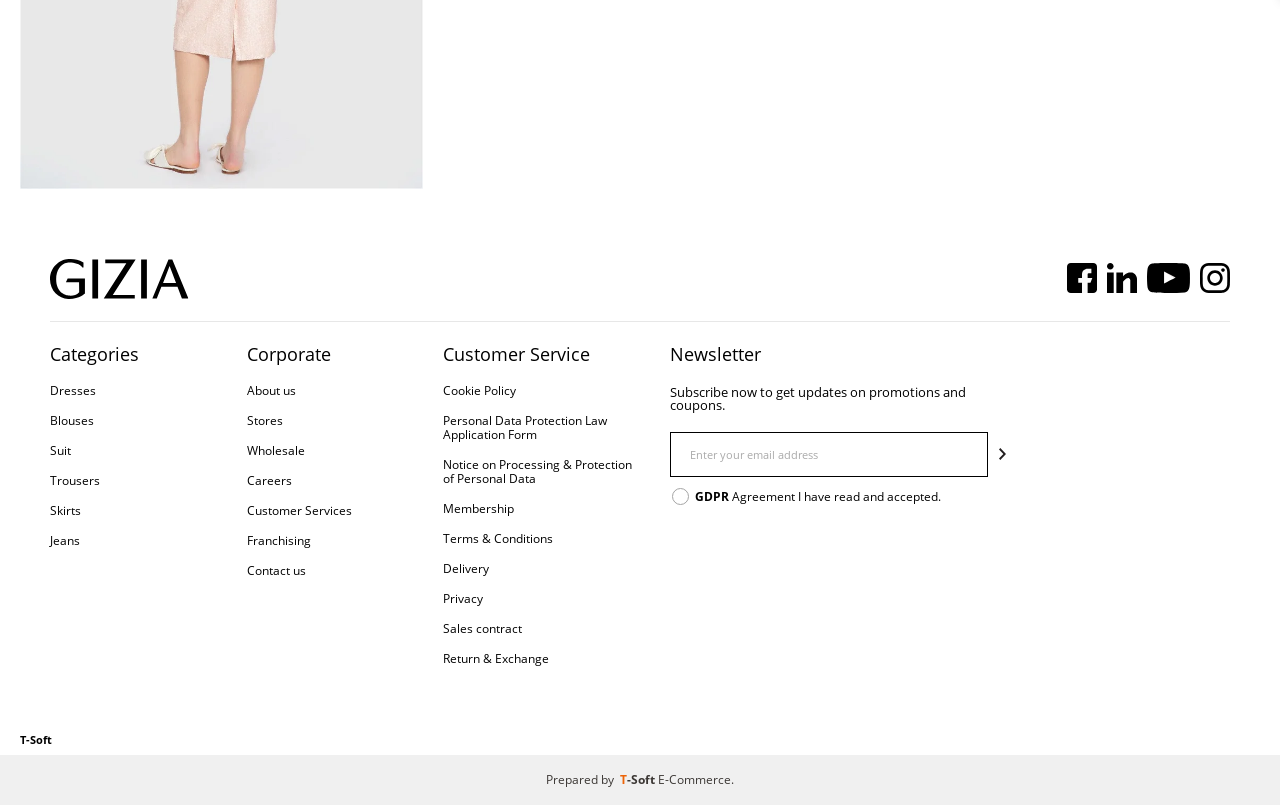Please provide a one-word or phrase answer to the question: 
What is the purpose of the 'Cookie Policy' link?

Privacy policy